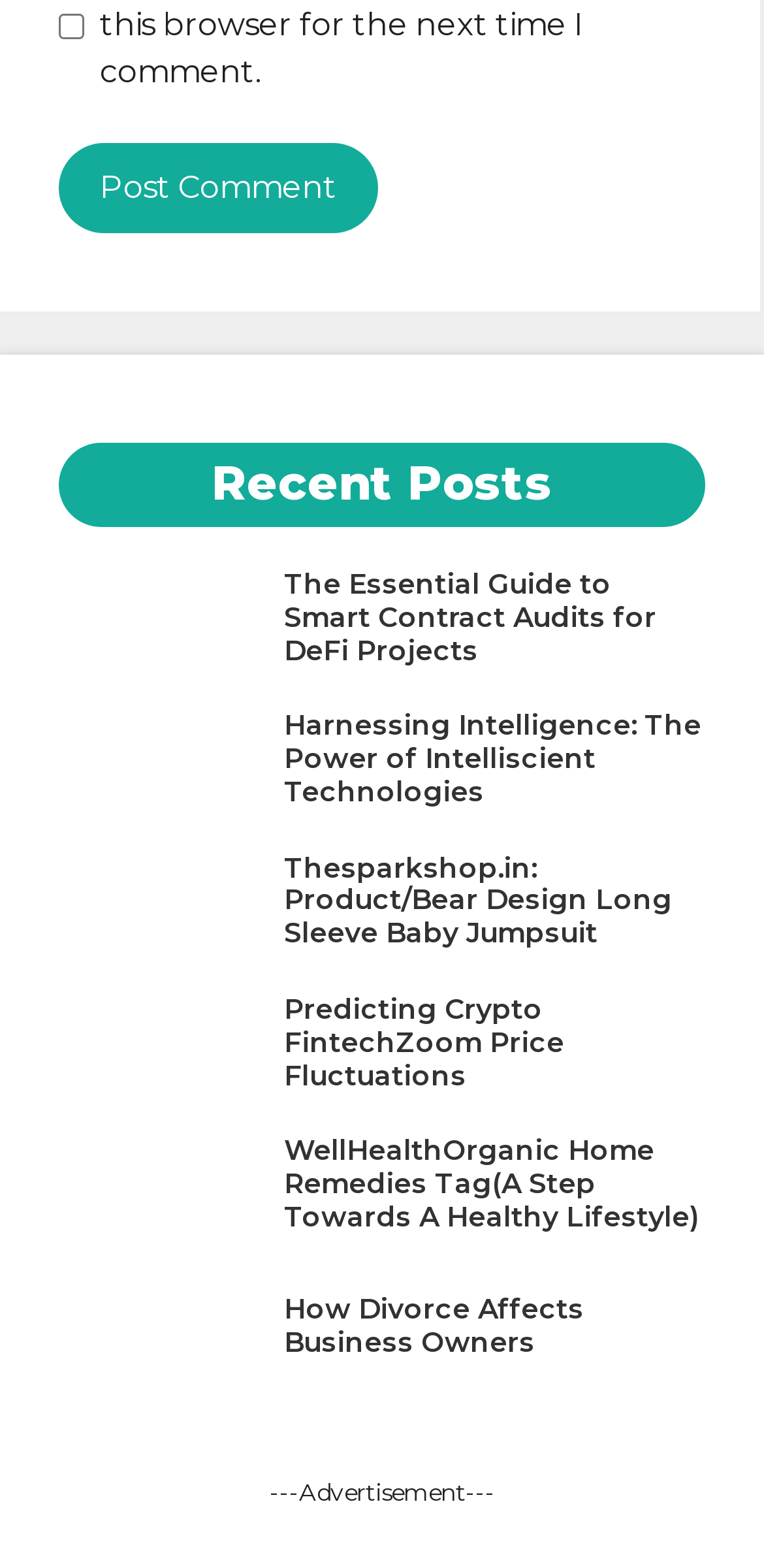Kindly determine the bounding box coordinates of the area that needs to be clicked to fulfill this instruction: "View the image of Intelliscient Technologies".

[0.077, 0.451, 0.333, 0.517]